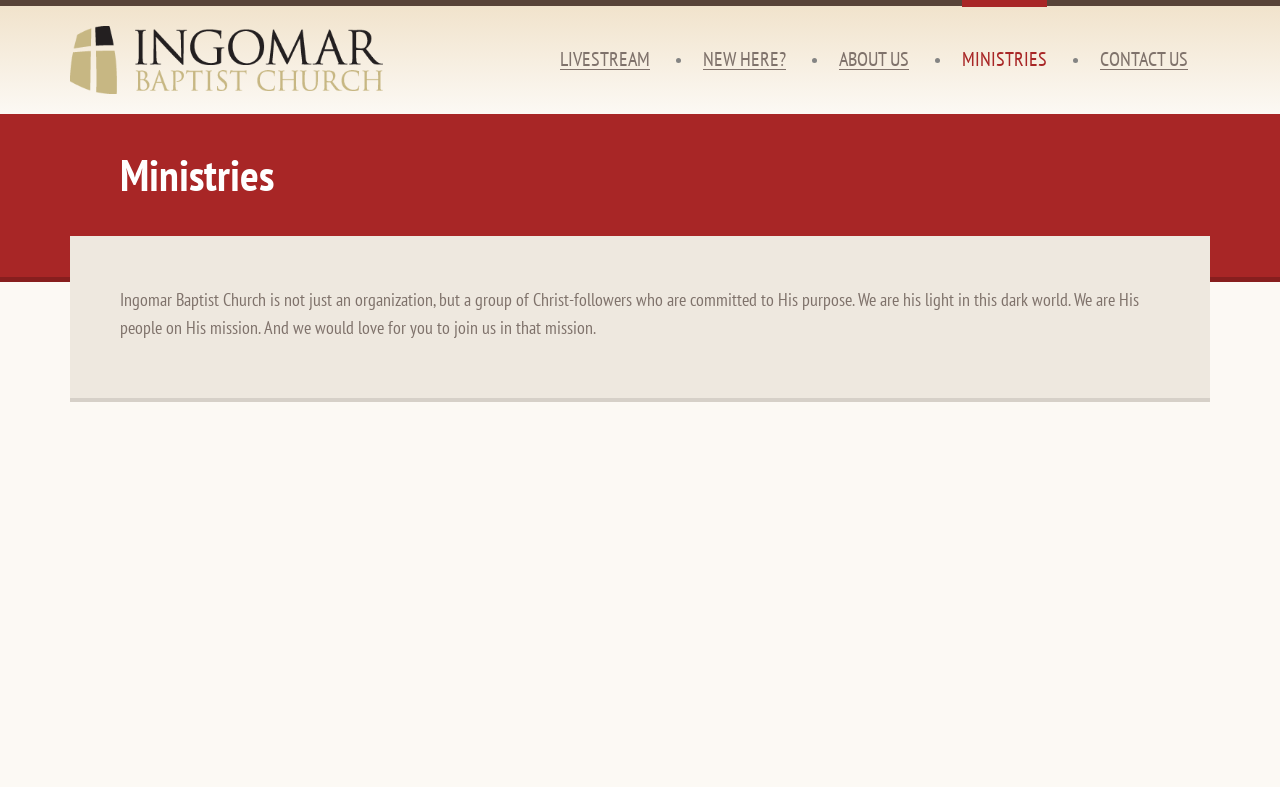Using the description: "Ministries", identify the bounding box of the corresponding UI element in the screenshot.

[0.752, 0.062, 0.818, 0.089]